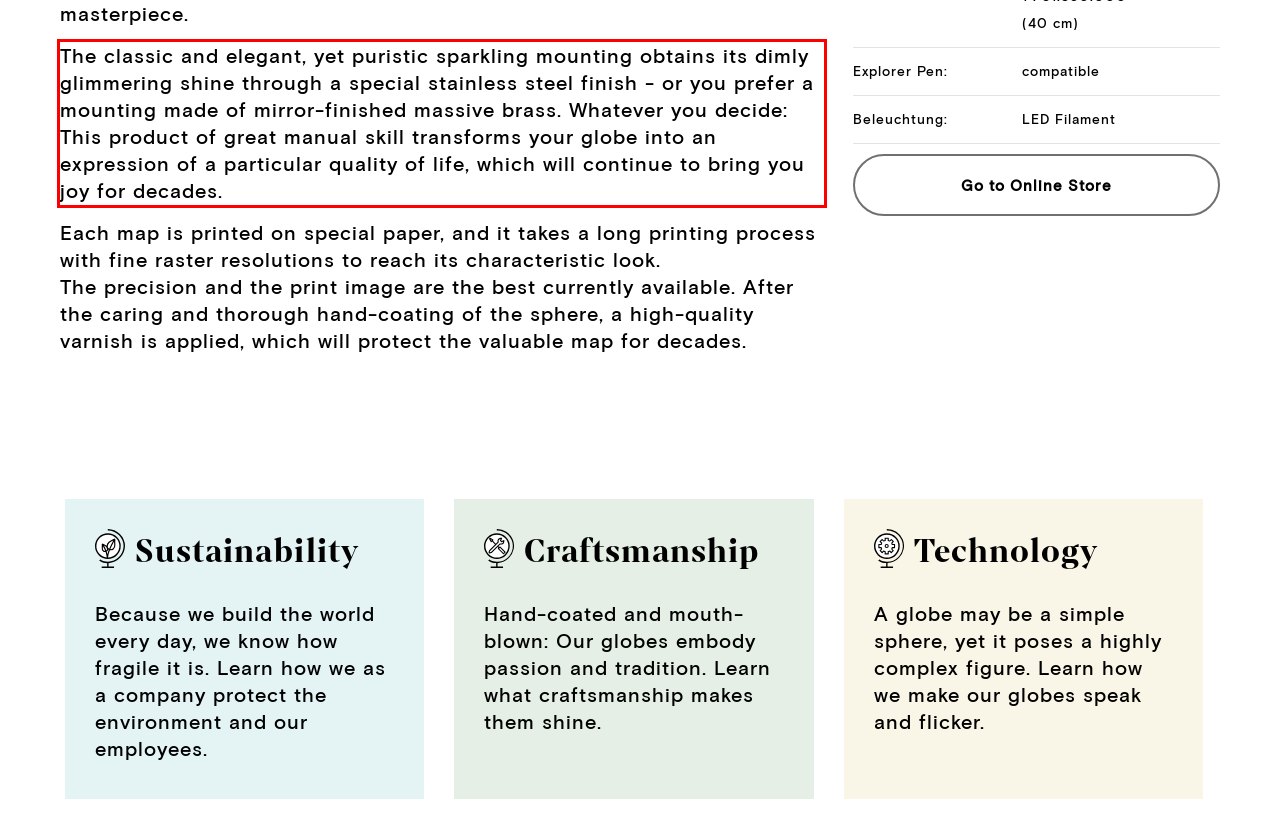Examine the webpage screenshot, find the red bounding box, and extract the text content within this marked area.

The classic and elegant, yet puristic sparkling mounting obtains its dimly glimmering shine through a special stainless steel finish - or you prefer a mounting made of mirror-finished massive brass. Whatever you decide: This product of great manual skill transforms your globe into an expression of a particular quality of life, which will continue to bring you joy for decades.